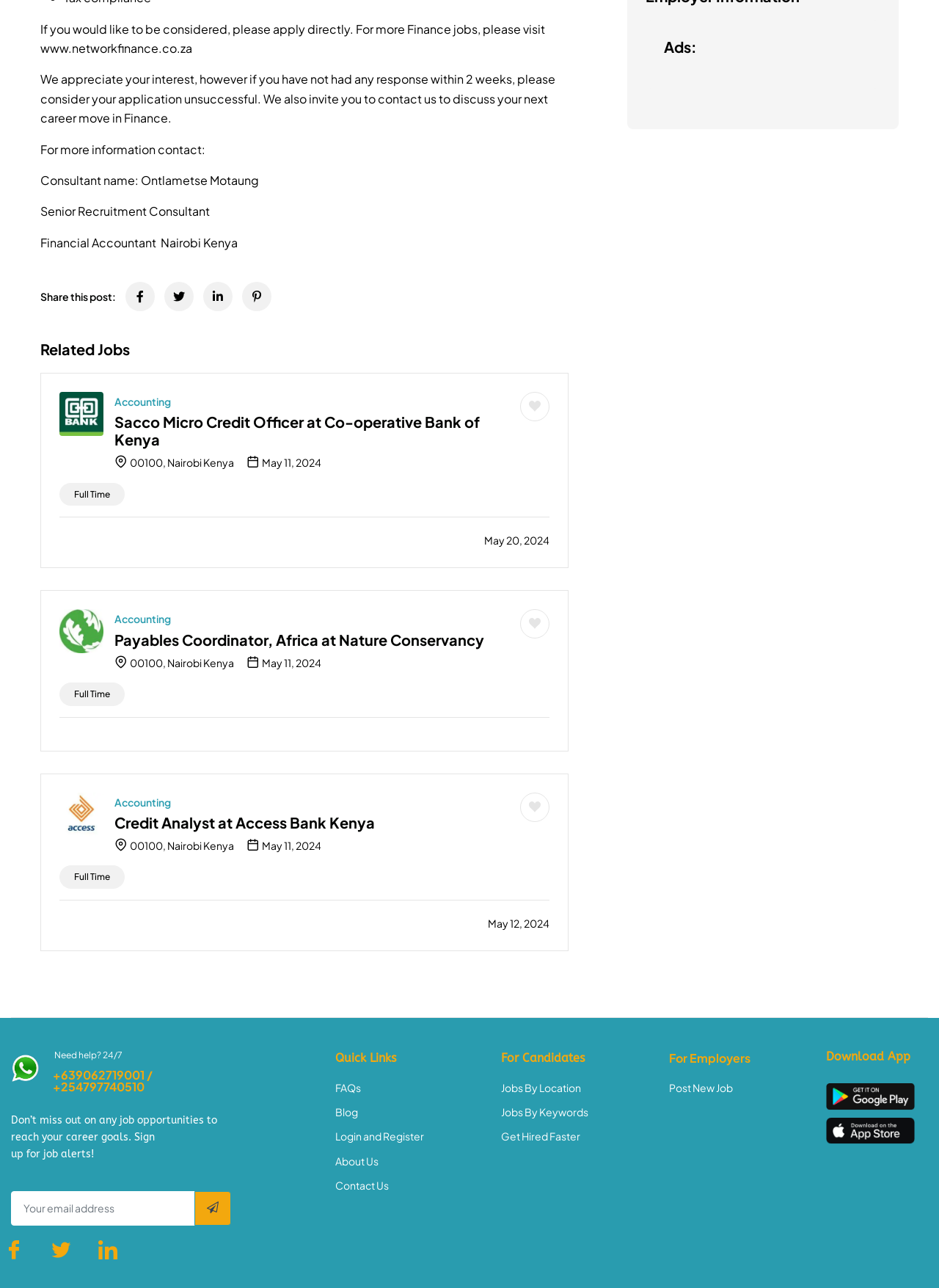Please specify the bounding box coordinates in the format (top-left x, top-left y, bottom-right x, bottom-right y), with values ranging from 0 to 1. Identify the bounding box for the UI component described as follows: parent_node: Share this post: title="Facebook"

[0.134, 0.219, 0.165, 0.242]